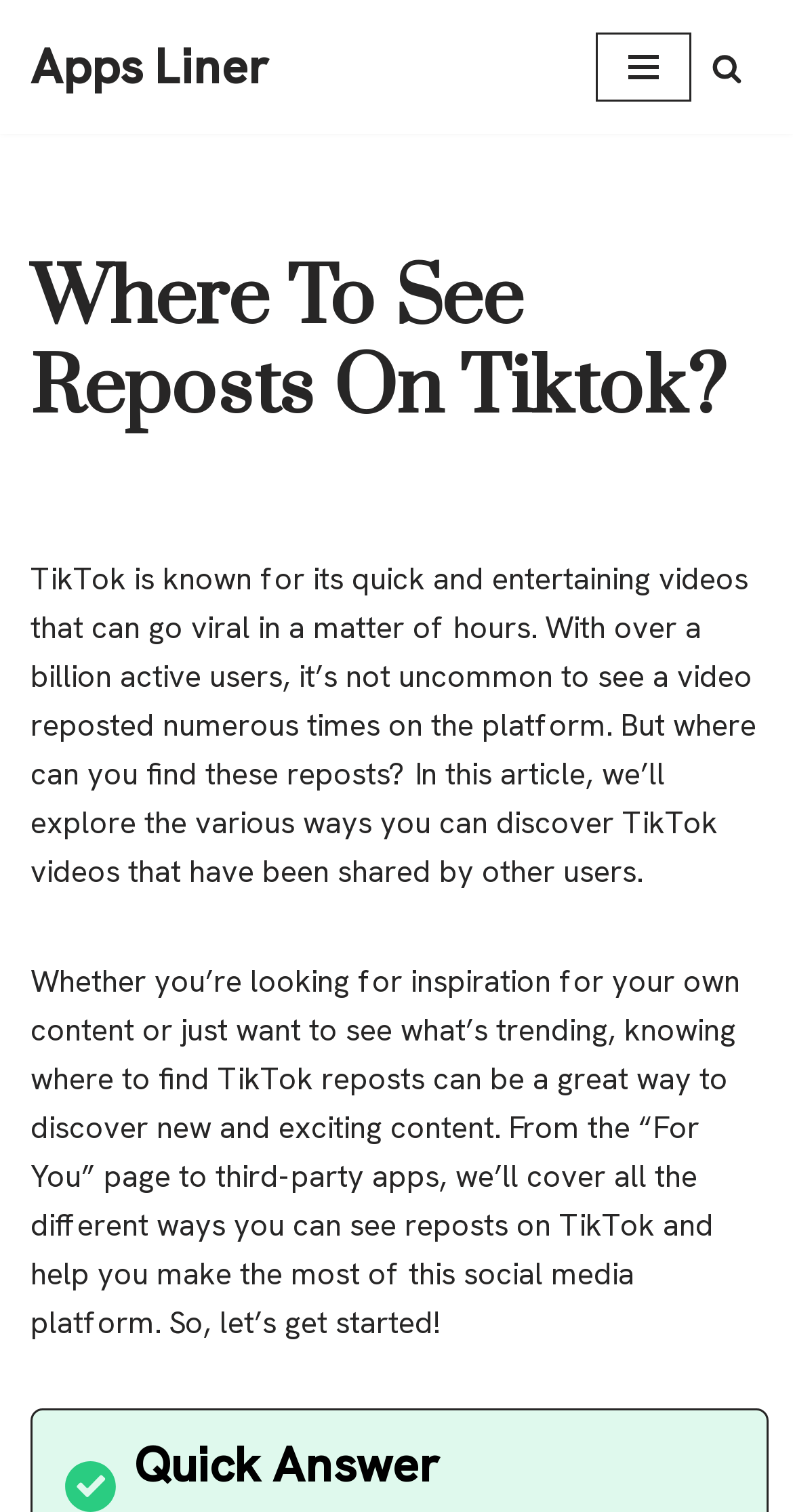Can you give a comprehensive explanation to the question given the content of the image?
What is special about TikTok videos?

According to the article, TikTok is known for its quick and entertaining videos that can go viral in a matter of hours, which is one of the reasons why users want to discover reposts.